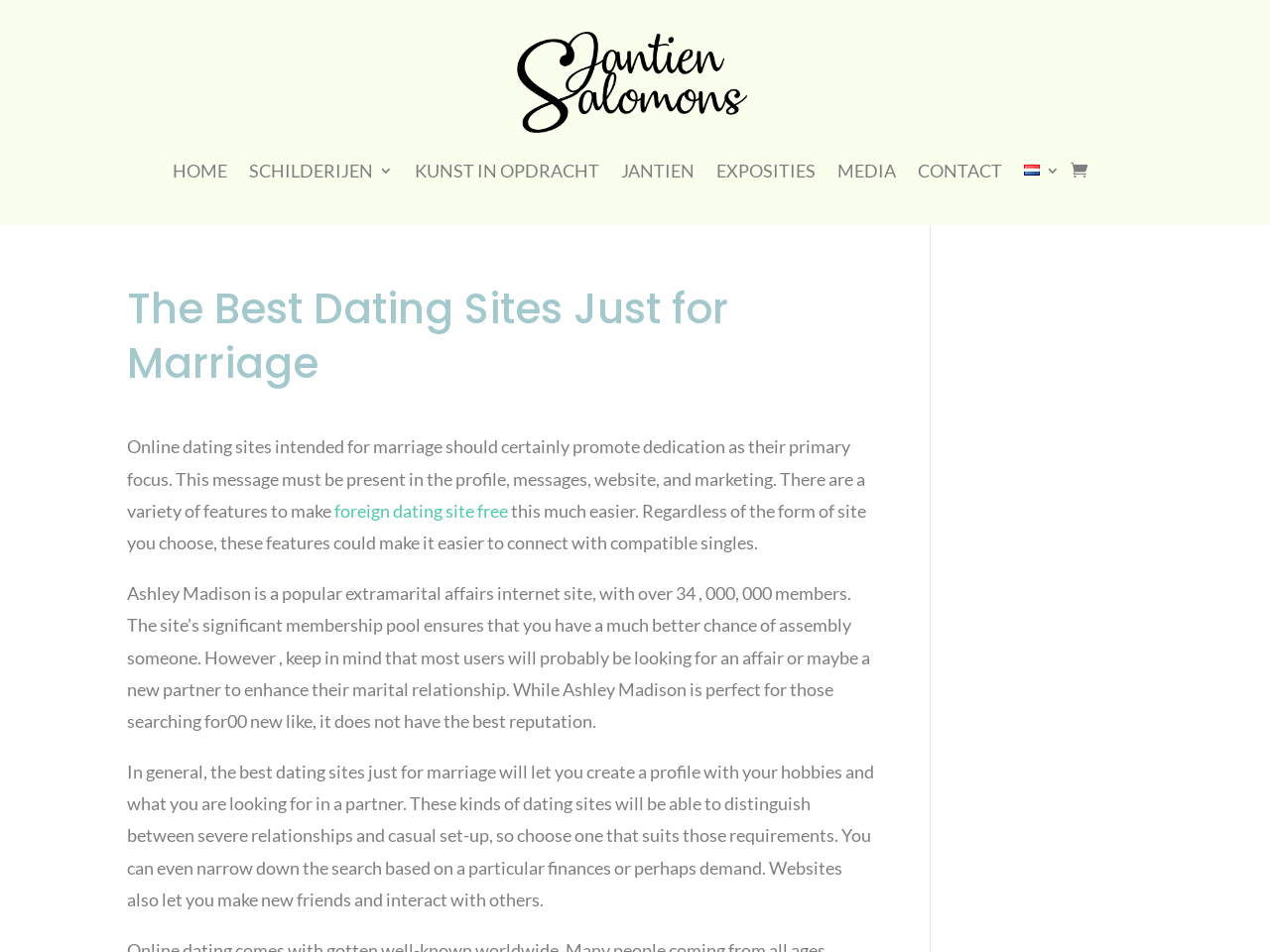Present a detailed account of what is displayed on the webpage.

The webpage is about online dating sites focused on marriage, with a prominent heading "The Best Dating Sites Just for Marriage" at the top center of the page. Below the heading, there is a paragraph of text that explains the importance of promoting dedication in online dating sites, followed by a link to a "foreign dating site free".

The page has a navigation menu at the top, consisting of 9 links: "HOME", "SCHILDERIJEN 3", "KUNST IN OPDRACHT", "JANTIEN", "EXPOSITIES", "MEDIA", "CONTACT", "Nederlands 3", and an icon link. The navigation menu is horizontally aligned, with each link positioned next to each other.

Below the navigation menu, there are three blocks of text. The first block discusses the features of online dating sites that make it easier to connect with compatible singles. The second block reviews Ashley Madison, a popular extramarital affairs website, highlighting its large membership pool but also its reputation. The third block provides general advice on how to choose the best dating sites for marriage, including creating a profile, distinguishing between serious relationships and casual set-ups, and narrowing down the search based on specific requirements.

There is also a small image of the Dutch flag next to the "Nederlands 3" link, indicating a language option.